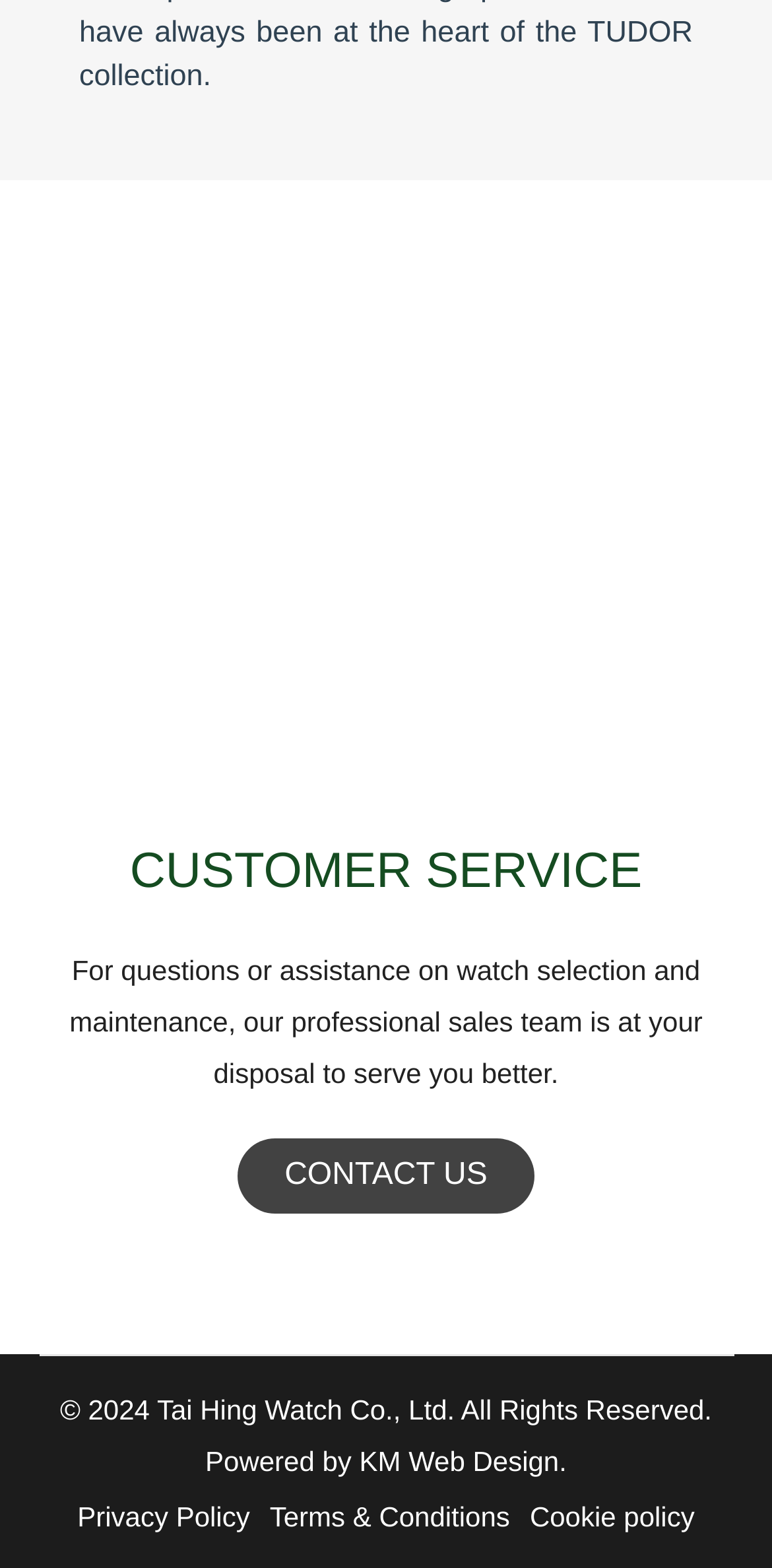What is the copyright year mentioned in the footer?
Provide a fully detailed and comprehensive answer to the question.

The footer section contains a 'StaticText' element with the text '© 2024', which indicates the copyright year.